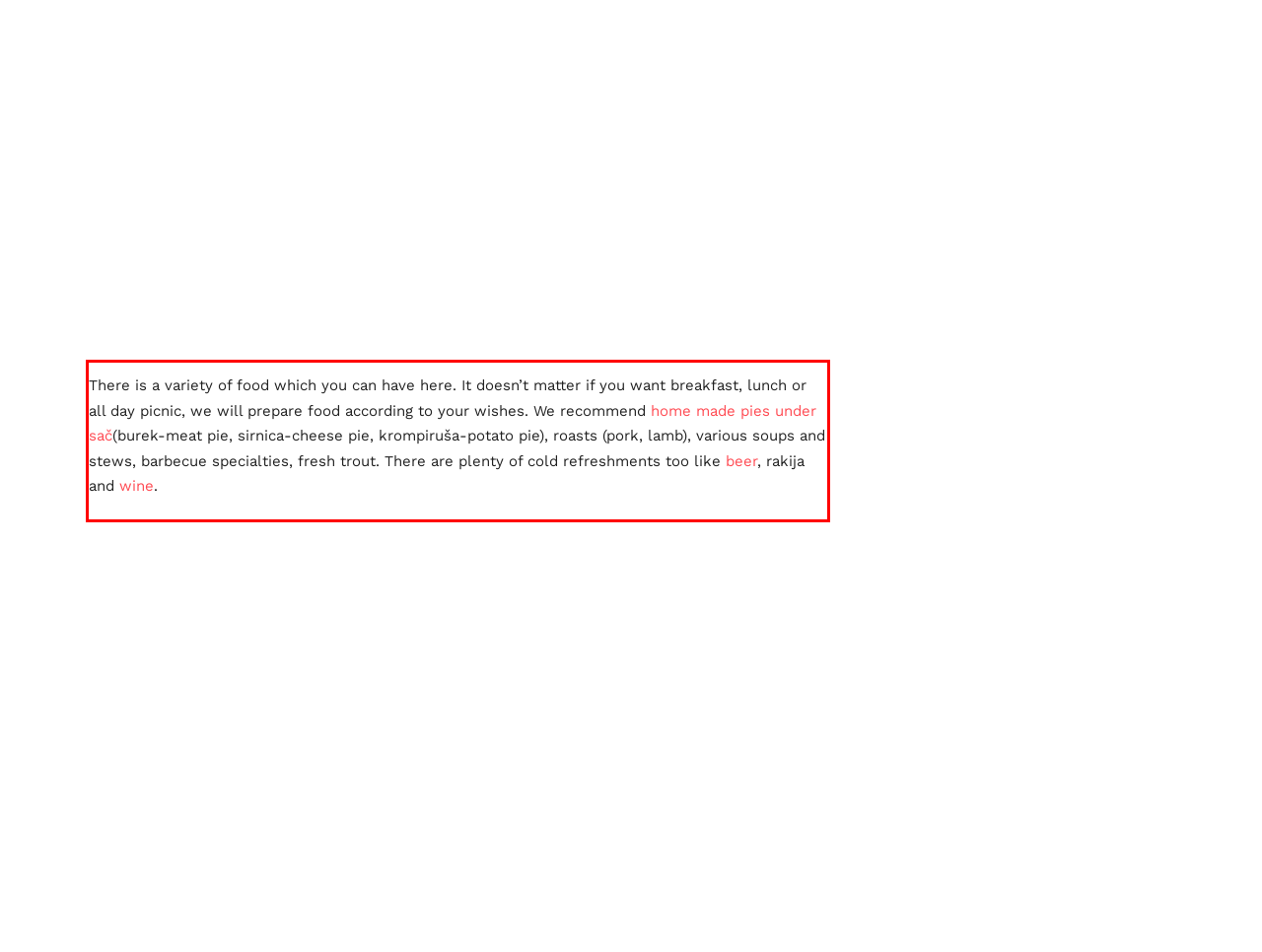You have a webpage screenshot with a red rectangle surrounding a UI element. Extract the text content from within this red bounding box.

There is a variety of food which you can have here. It doesn’t matter if you want breakfast, lunch or all day picnic, we will prepare food according to your wishes. We recommend home made pies under sač(burek-meat pie, sirnica-cheese pie, krompiruša-potato pie), roasts (pork, lamb), various soups and stews, barbecue specialties, fresh trout. There are plenty of cold refreshments too like beer, rakija and wine.